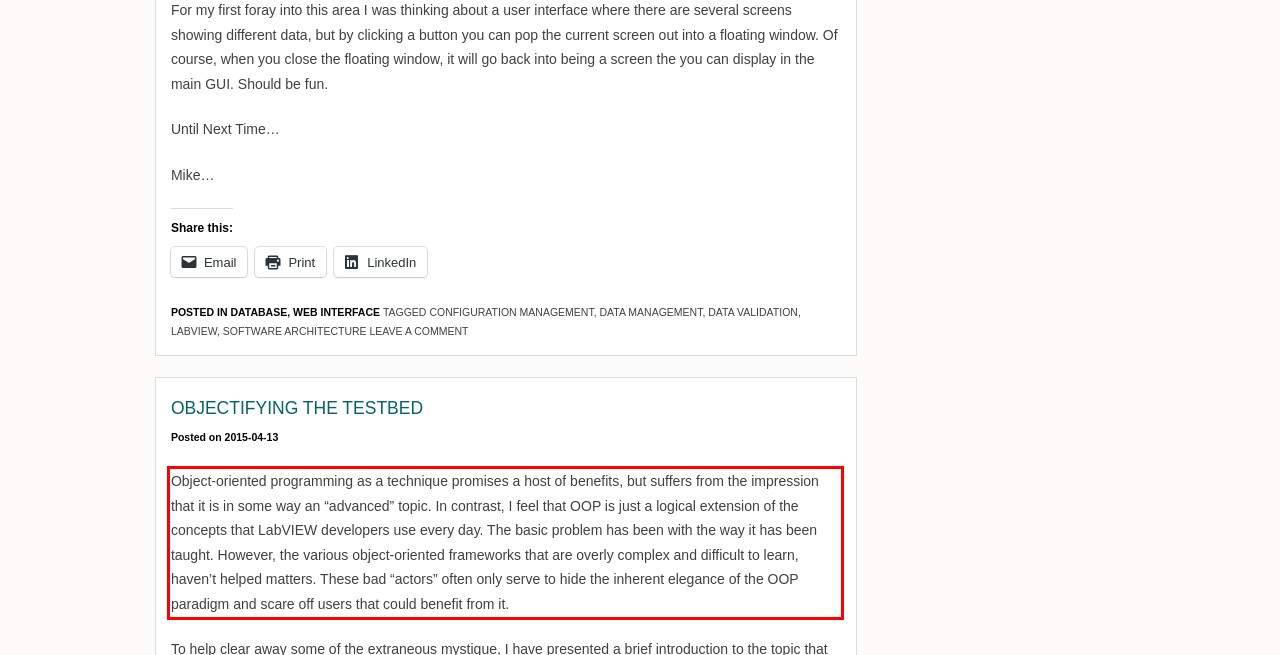Using OCR, extract the text content found within the red bounding box in the given webpage screenshot.

Object-oriented programming as a technique promises a host of benefits, but suffers from the impression that it is in some way an “advanced” topic. In contrast, I feel that OOP is just a logical extension of the concepts that LabVIEW developers use every day. The basic problem has been with the way it has been taught. However, the various object-oriented frameworks that are overly complex and difficult to learn, haven’t helped matters. These bad “actors” often only serve to hide the inherent elegance of the OOP paradigm and scare off users that could benefit from it.